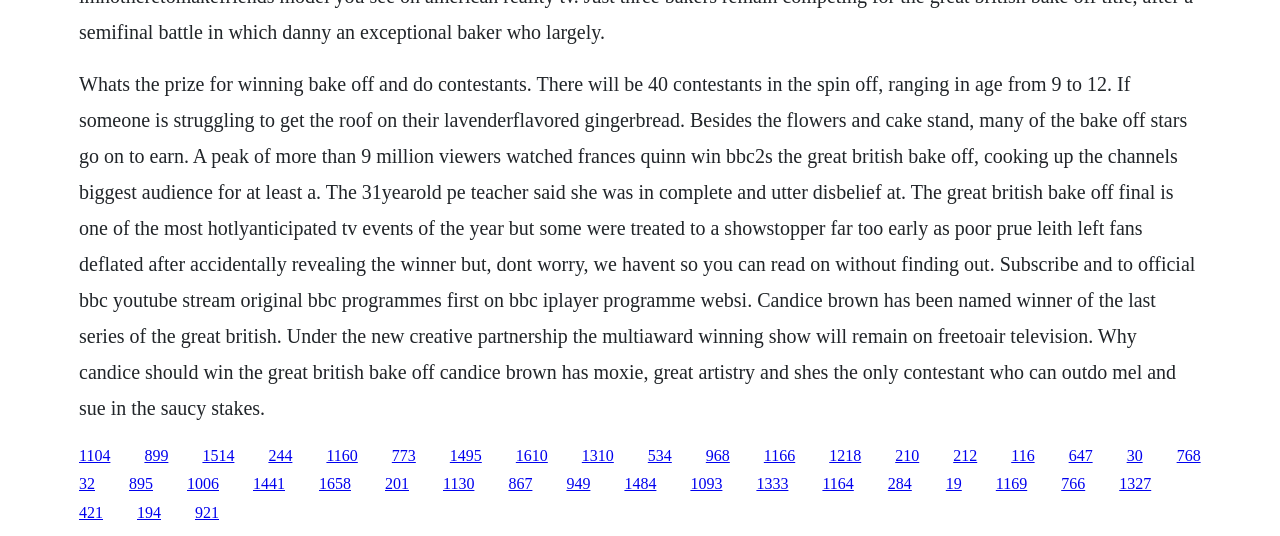Identify the bounding box coordinates of the specific part of the webpage to click to complete this instruction: "Read the article about Candice Brown winning the Great British Bake Off".

[0.113, 0.833, 0.132, 0.865]